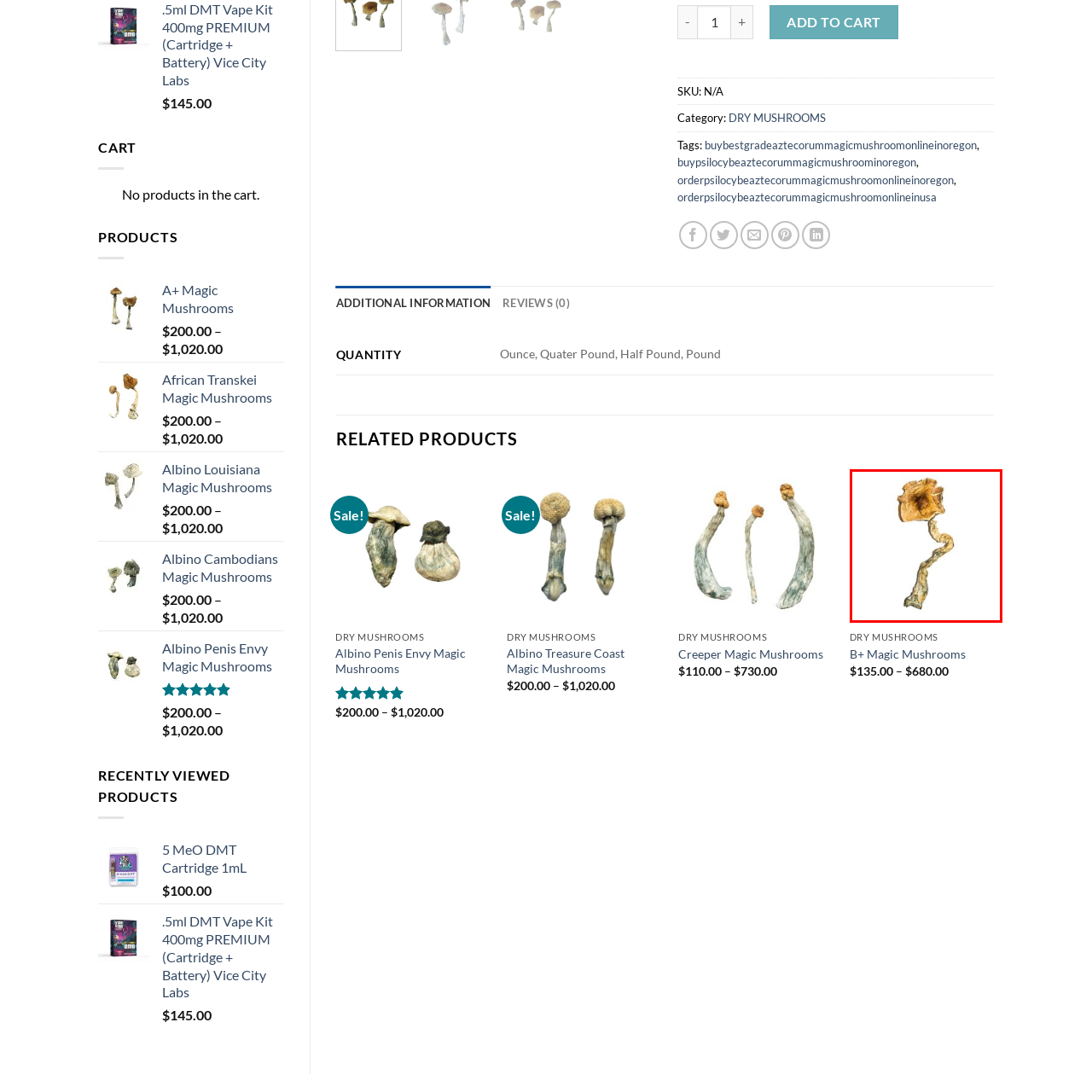Thoroughly describe the scene captured inside the red-bordered section of the image.

The image features a dried magic mushroom, specifically the "Psilocybe Aztecorum," known for its unique shape and color. This specimen showcases a distinctive golden-brown cap and a slender, curled stem with hints of greenish tones. Magic mushrooms like this are often sought after for their psychoactive properties, typically used for both recreational and therapeutic purposes. The presentation emphasizes the natural texture and form of the mushroom, reinforcing its organic appeal. The context around the product suggests it is part of an online listing, likely highlighting its significance and availability for purchase.